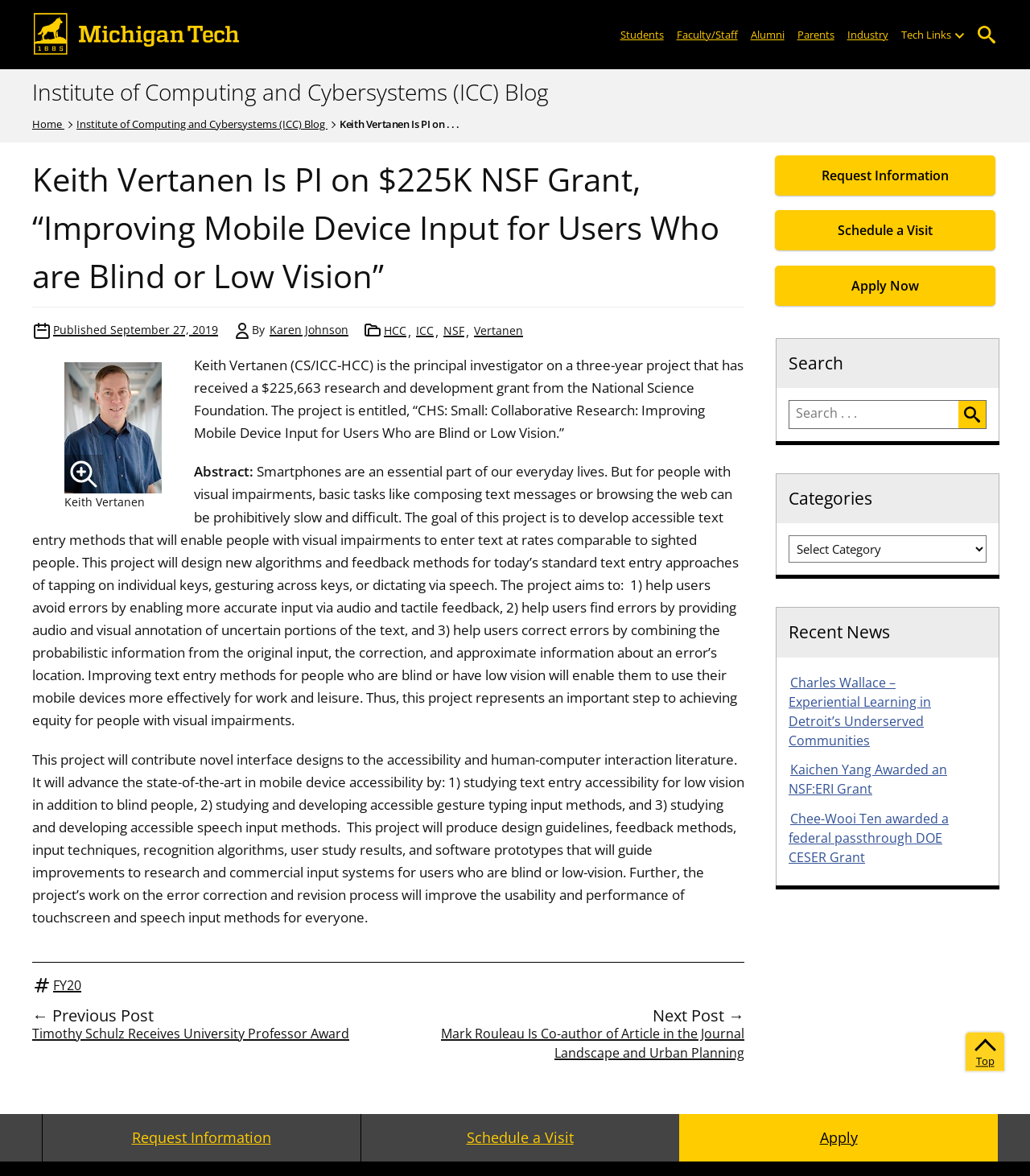Please identify the bounding box coordinates of the clickable element to fulfill the following instruction: "Click the 'Search' button". The coordinates should be four float numbers between 0 and 1, i.e., [left, top, right, bottom].

[0.93, 0.341, 0.957, 0.364]